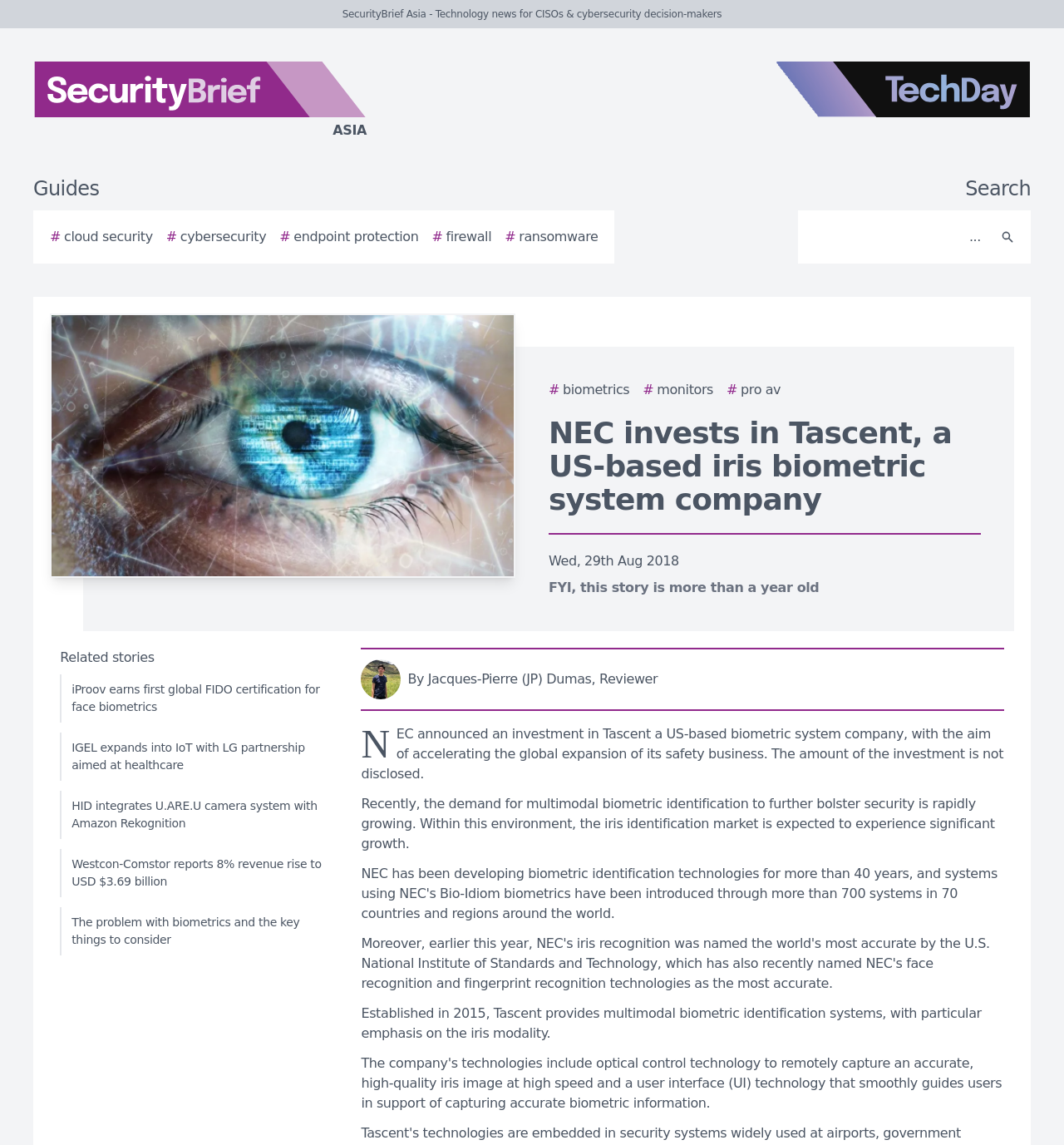Please locate the bounding box coordinates of the element that should be clicked to achieve the given instruction: "Read the article about NEC investing in Tascent".

[0.516, 0.364, 0.922, 0.451]